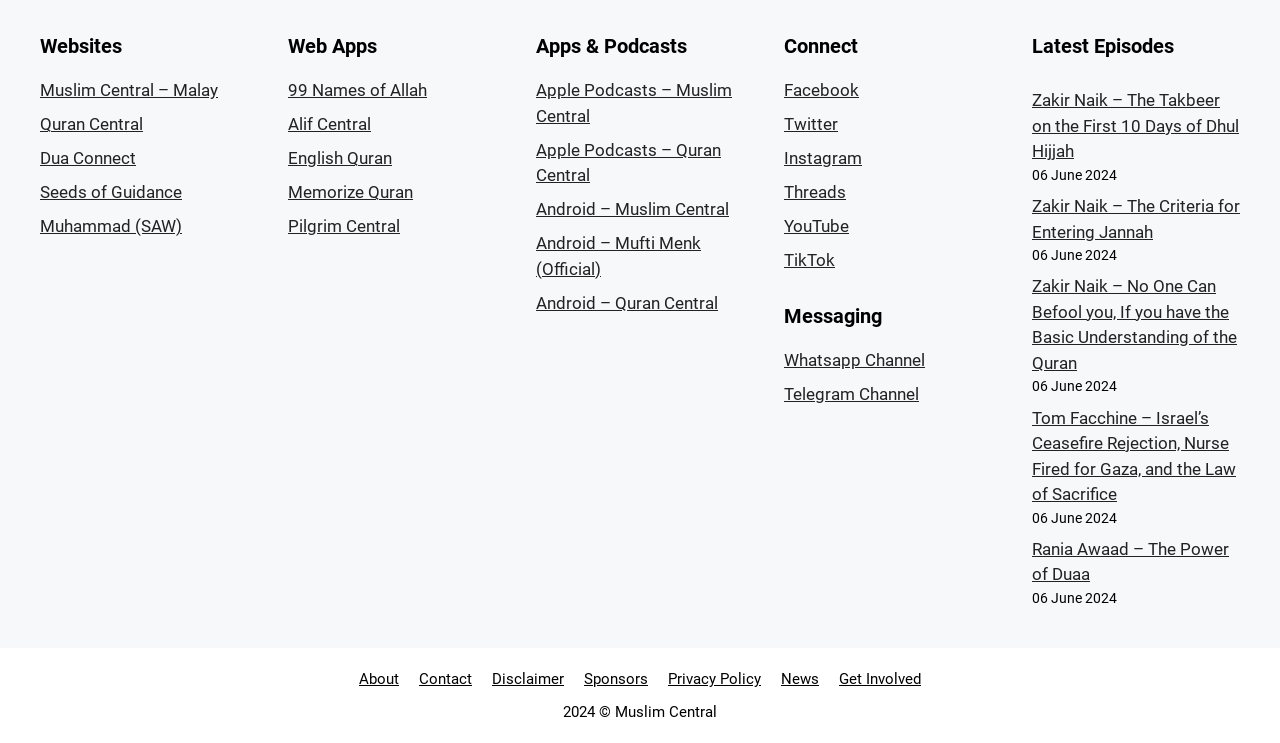Determine the bounding box coordinates of the clickable element to complete this instruction: "Open Quran Central". Provide the coordinates in the format of four float numbers between 0 and 1, [left, top, right, bottom].

[0.031, 0.154, 0.112, 0.181]